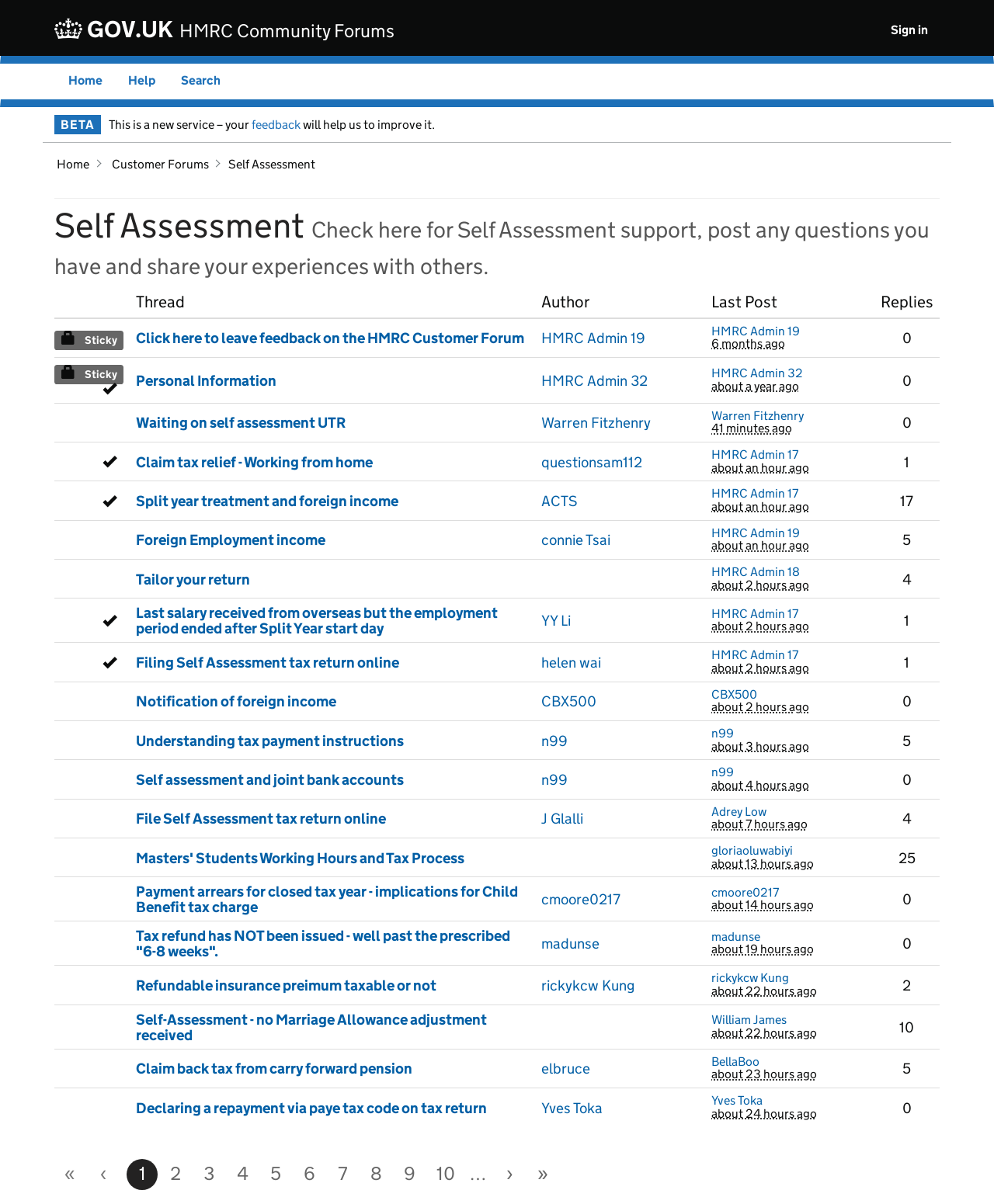What is the status of the first thread in the table?
Use the image to answer the question with a single word or phrase.

Sticky